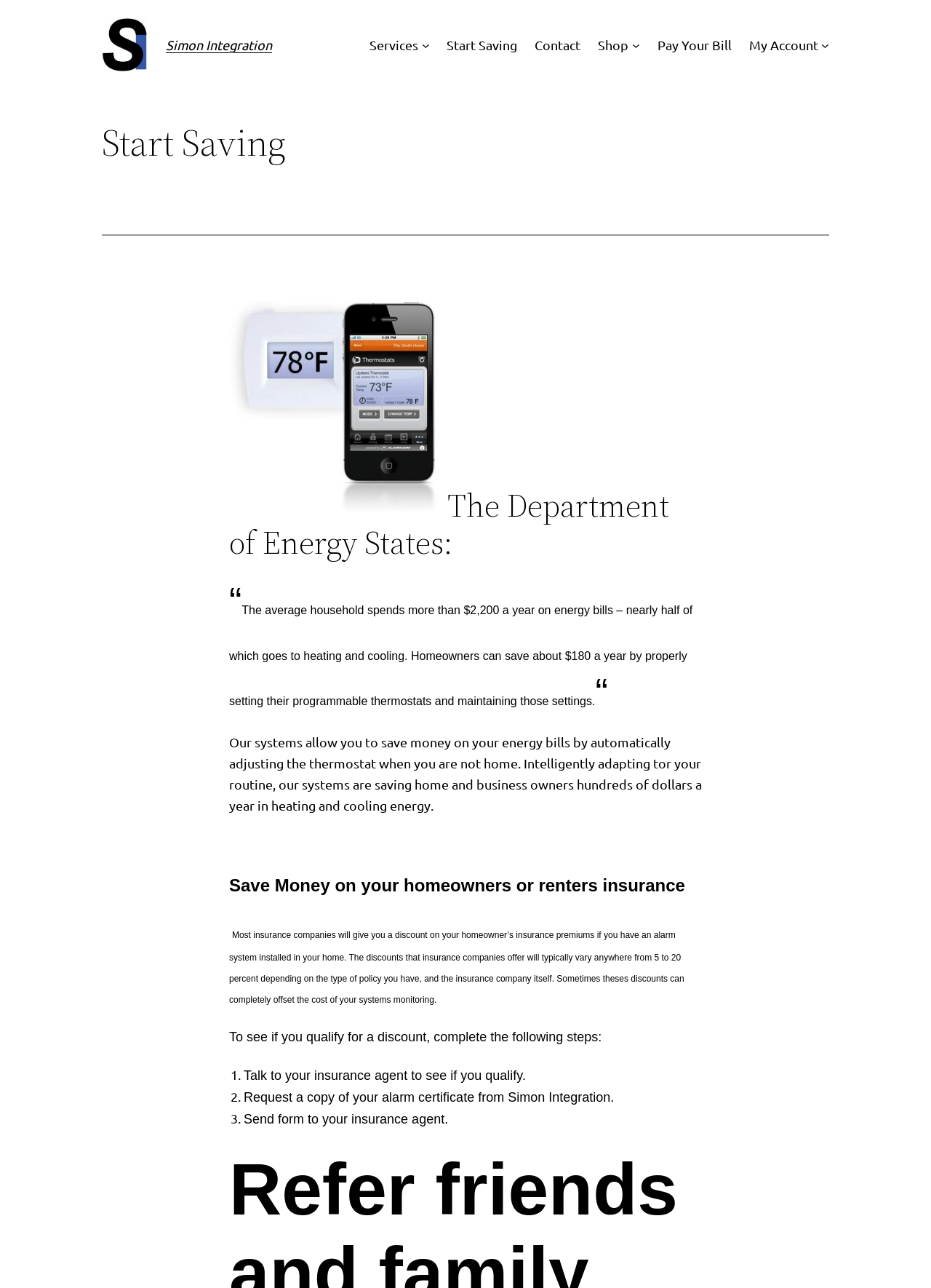What is the purpose of Simon Integration's systems?
Can you give a detailed and elaborate answer to the question?

Simon Integration's systems are designed to automatically adjust the thermostat when the homeowner is not home, intelligently adapting to the user's routine, and saving hundreds of dollars a year in heating and cooling energy.